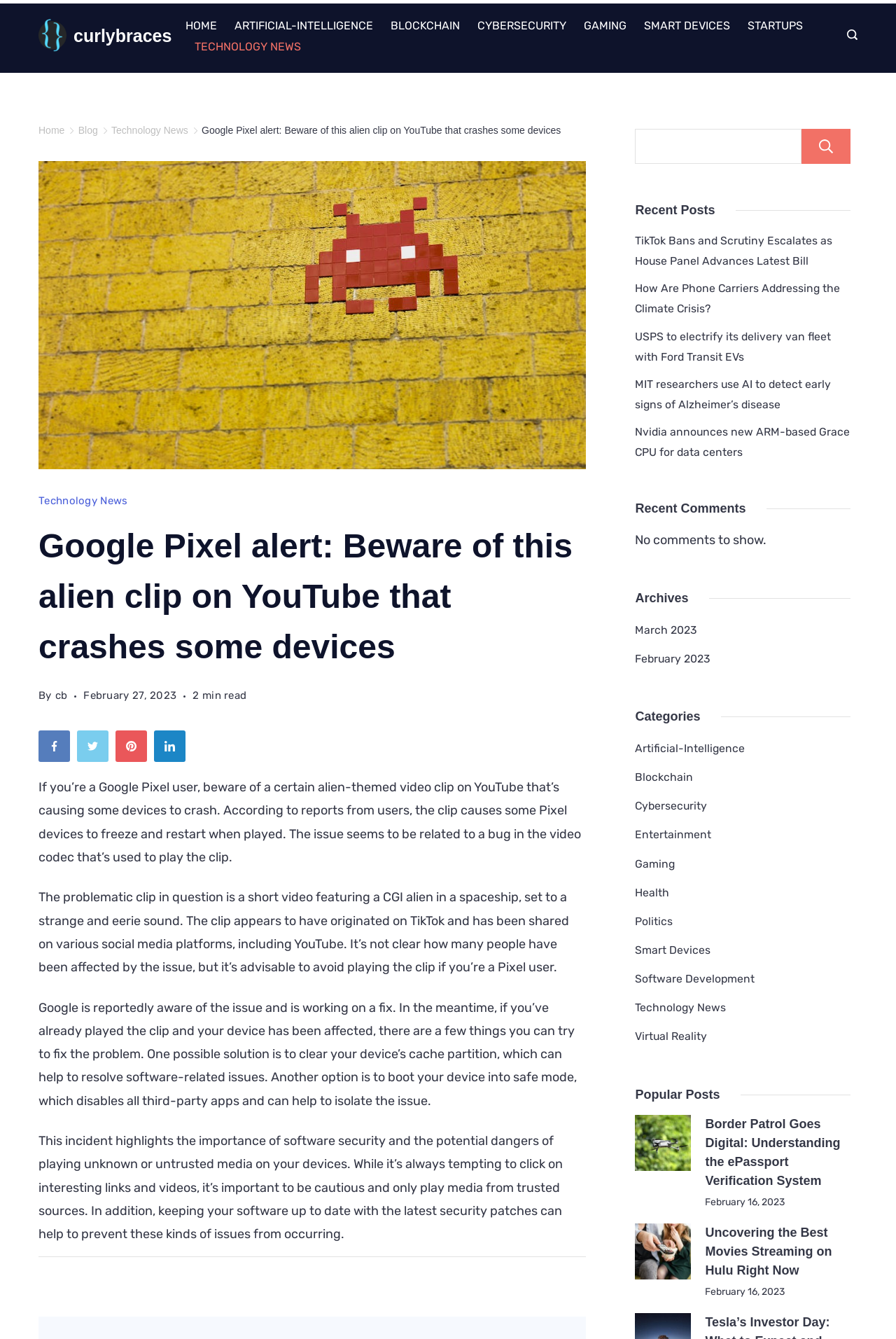Determine the bounding box coordinates of the section I need to click to execute the following instruction: "View recent posts". Provide the coordinates as four float numbers between 0 and 1, i.e., [left, top, right, bottom].

[0.709, 0.15, 0.949, 0.164]